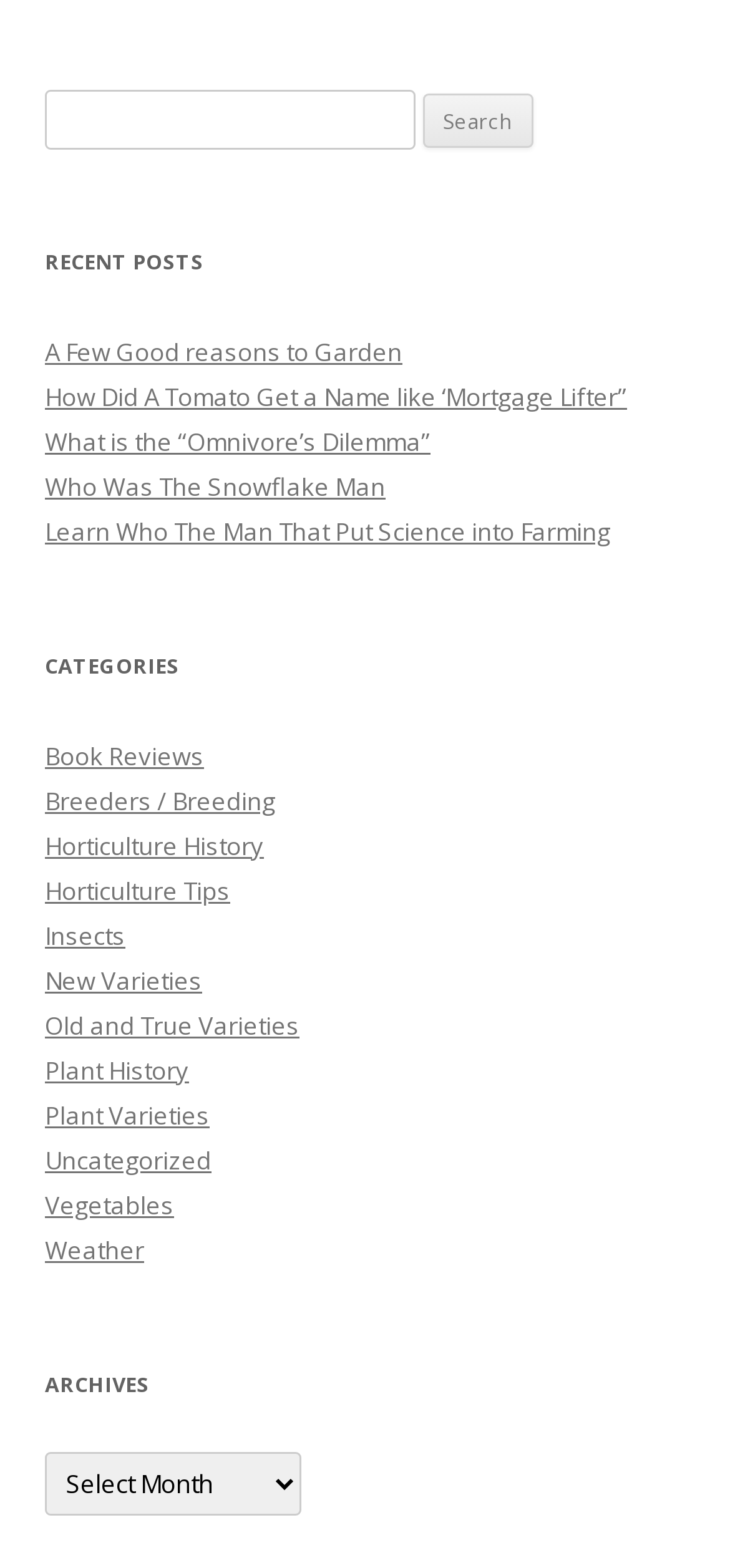What is the name of the first recent post?
Based on the image, provide a one-word or brief-phrase response.

A Few Good reasons to Garden